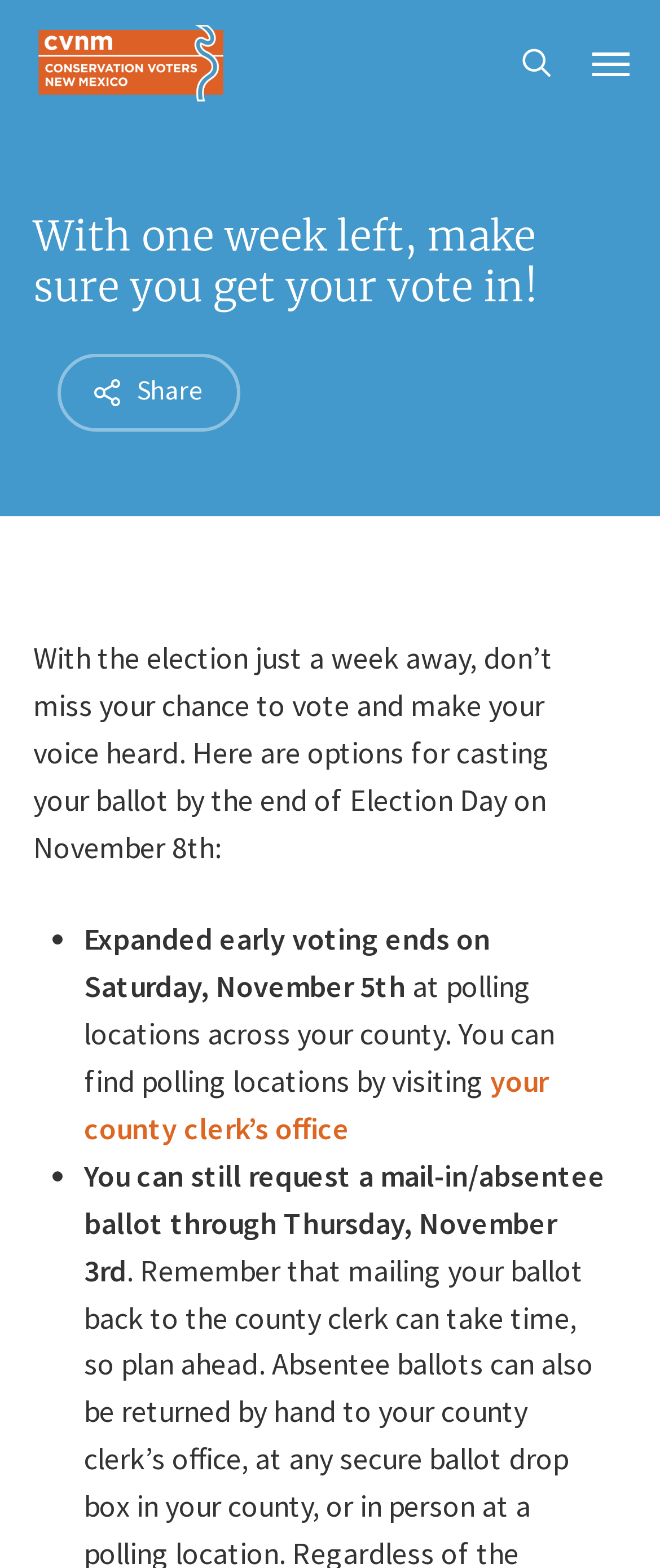Please provide a one-word or short phrase answer to the question:
What is the purpose of the webpage?

To encourage voting